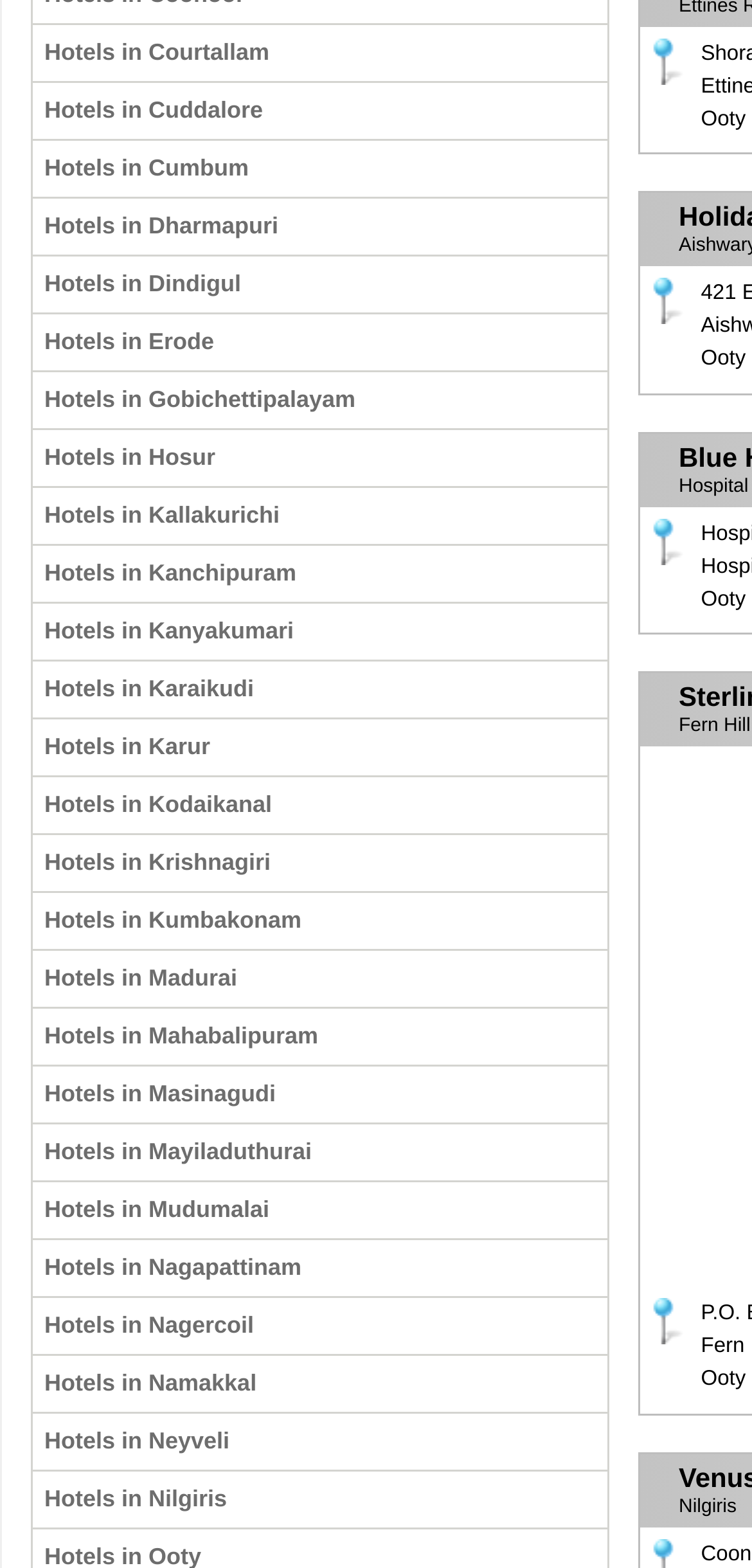Respond to the question below with a single word or phrase:
What is the last hotel location listed?

Nilgiris